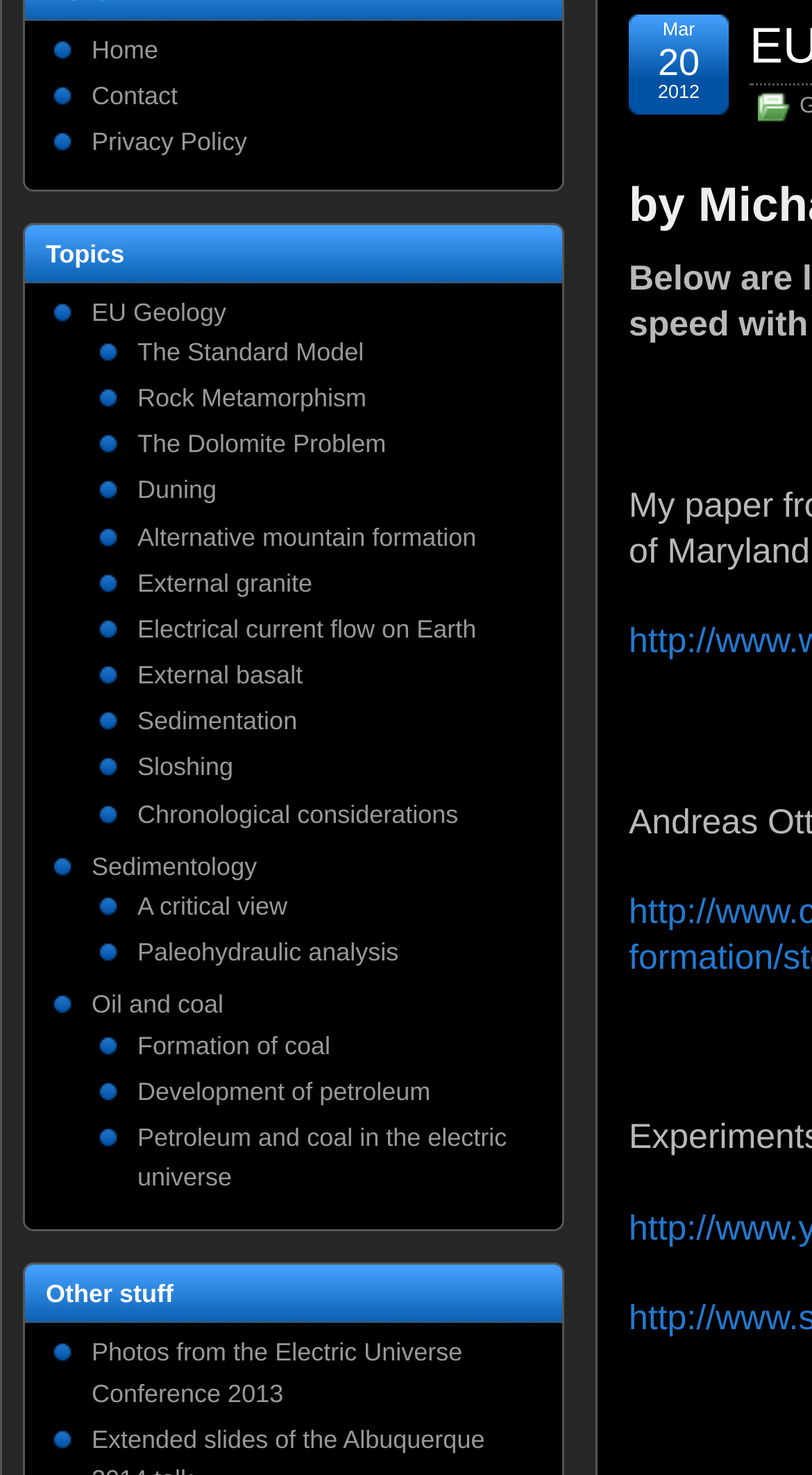Identify the bounding box for the element characterized by the following description: "Electrical current flow on Earth".

[0.169, 0.416, 0.586, 0.436]